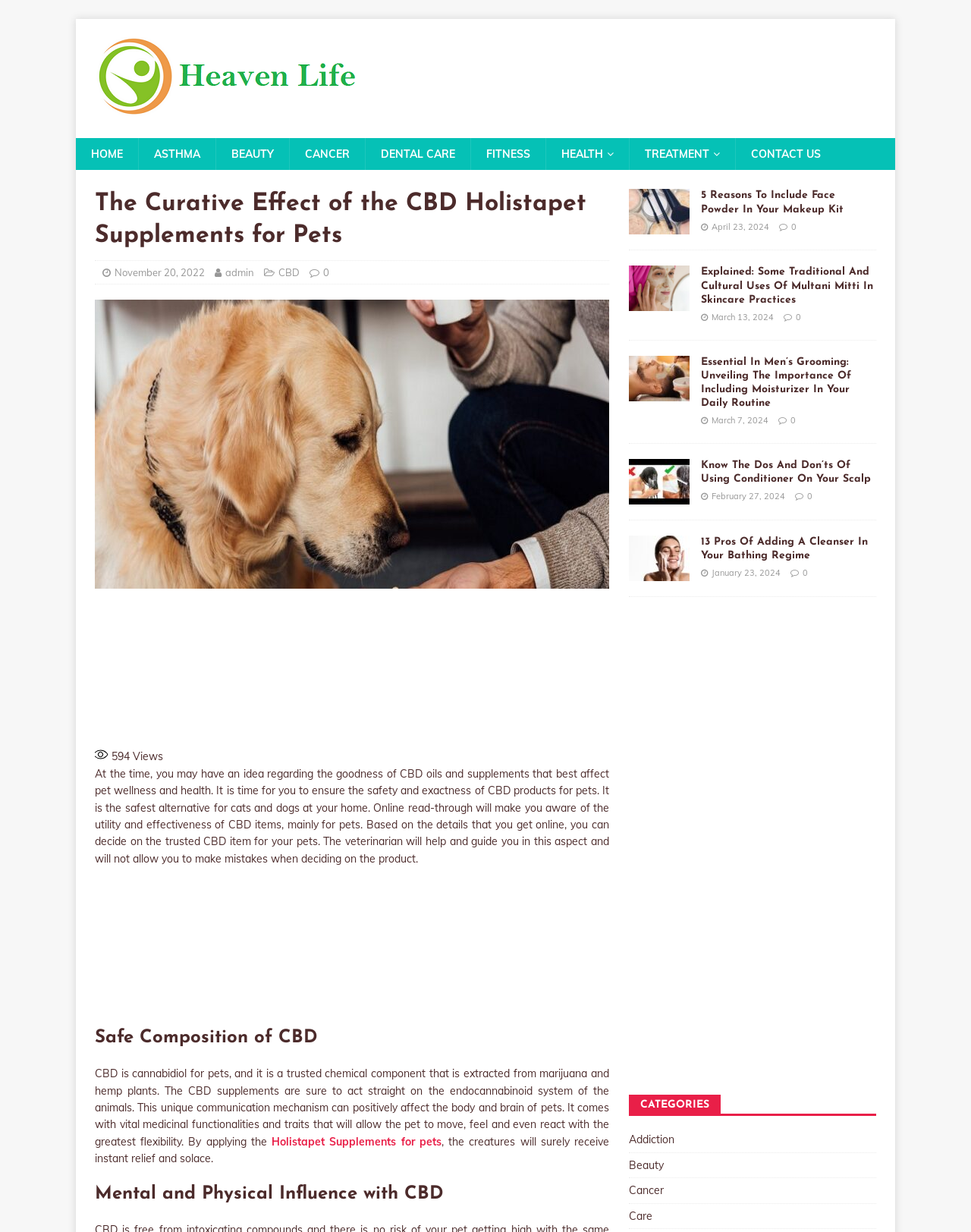Please provide a one-word or phrase answer to the question: 
What is the purpose of CBD supplements according to the article?

To positively affect the body and brain of pets